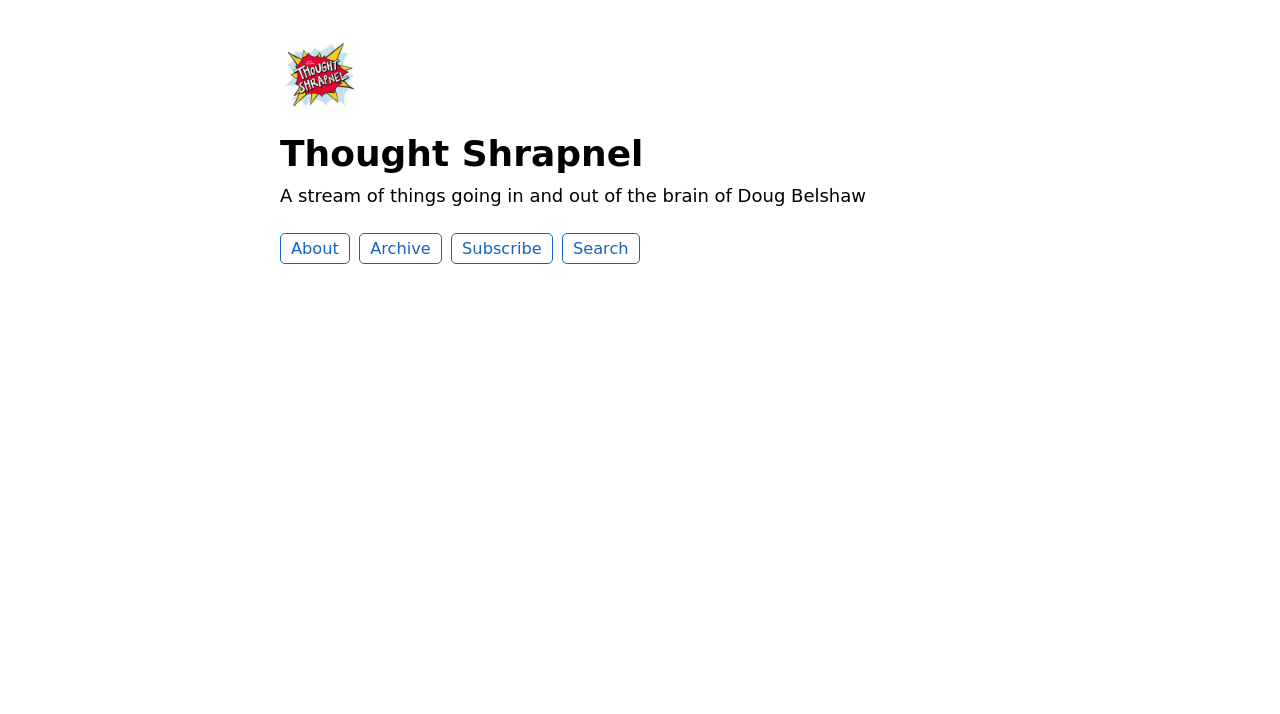Provide a brief response using a word or short phrase to this question:
How many navigation links are available?

4